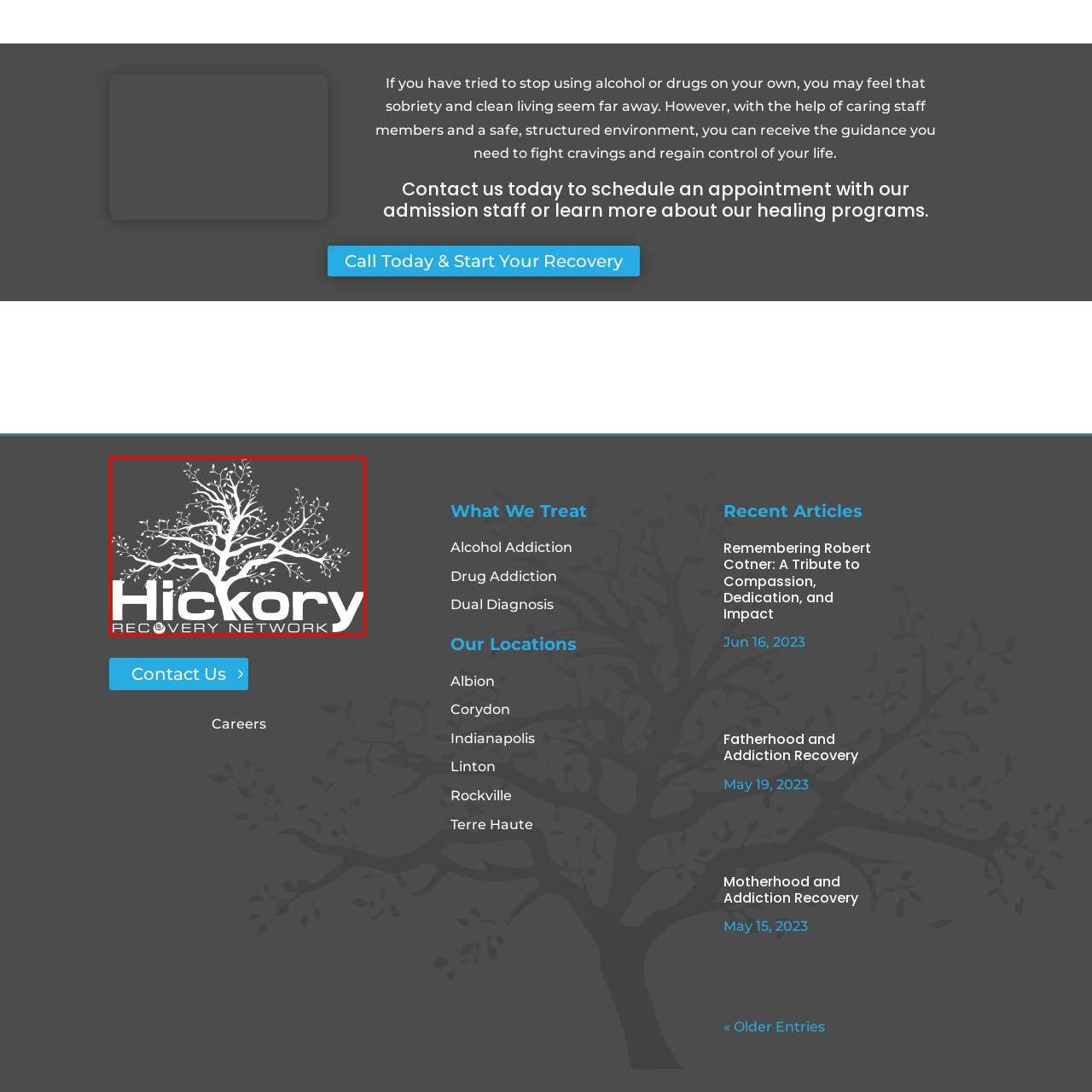What is the font style of the name 'Hickory'?
Inspect the image enclosed by the red bounding box and respond with as much detail as possible.

The name 'Hickory' in the logo is featured in bold, uppercase letters, which gives it a prominent and attention-grabbing appearance.